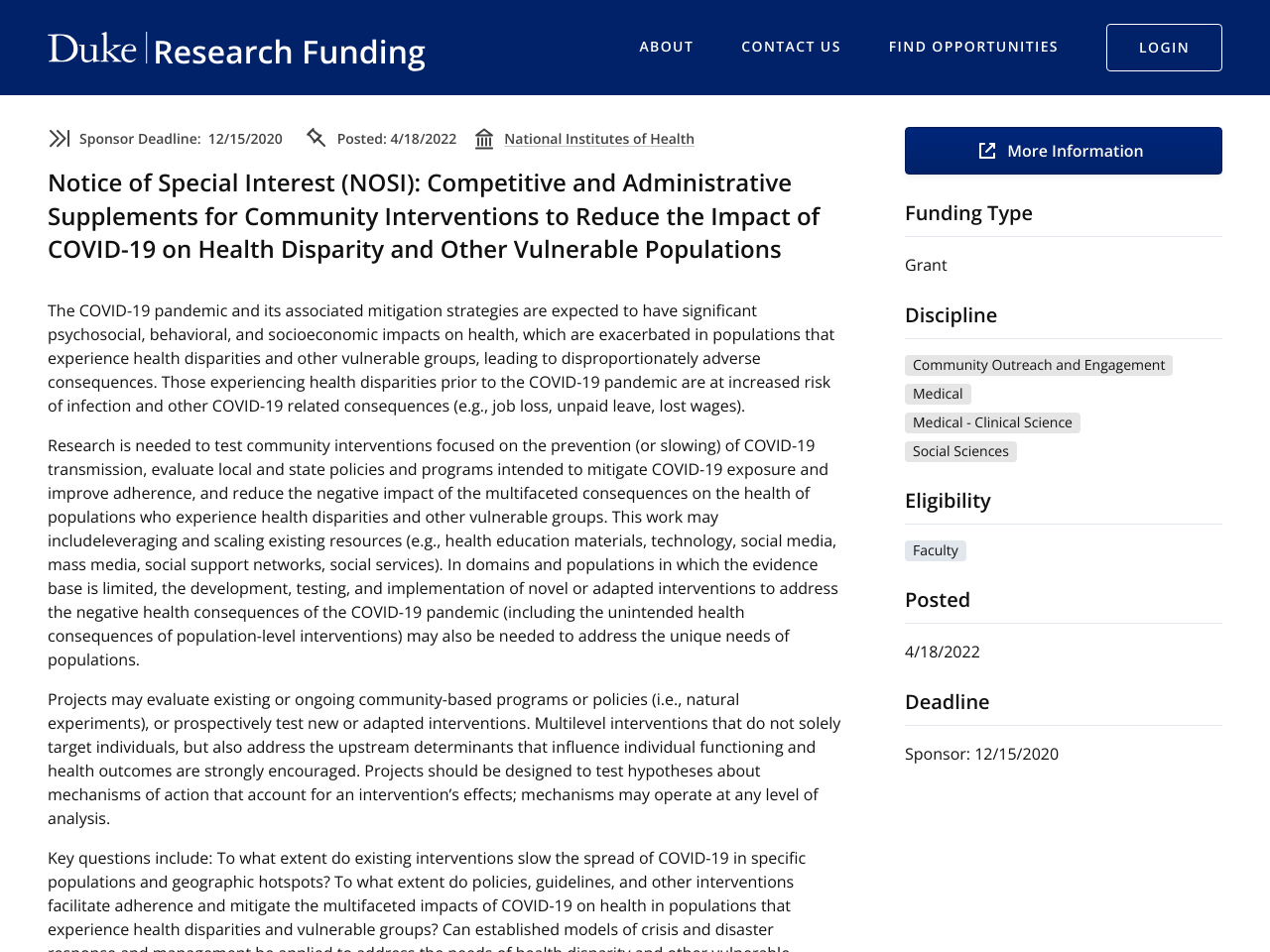Indicate the bounding box coordinates of the element that must be clicked to execute the instruction: "Click on the 'LOGIN' link". The coordinates should be given as four float numbers between 0 and 1, i.e., [left, top, right, bottom].

[0.871, 0.025, 0.962, 0.075]